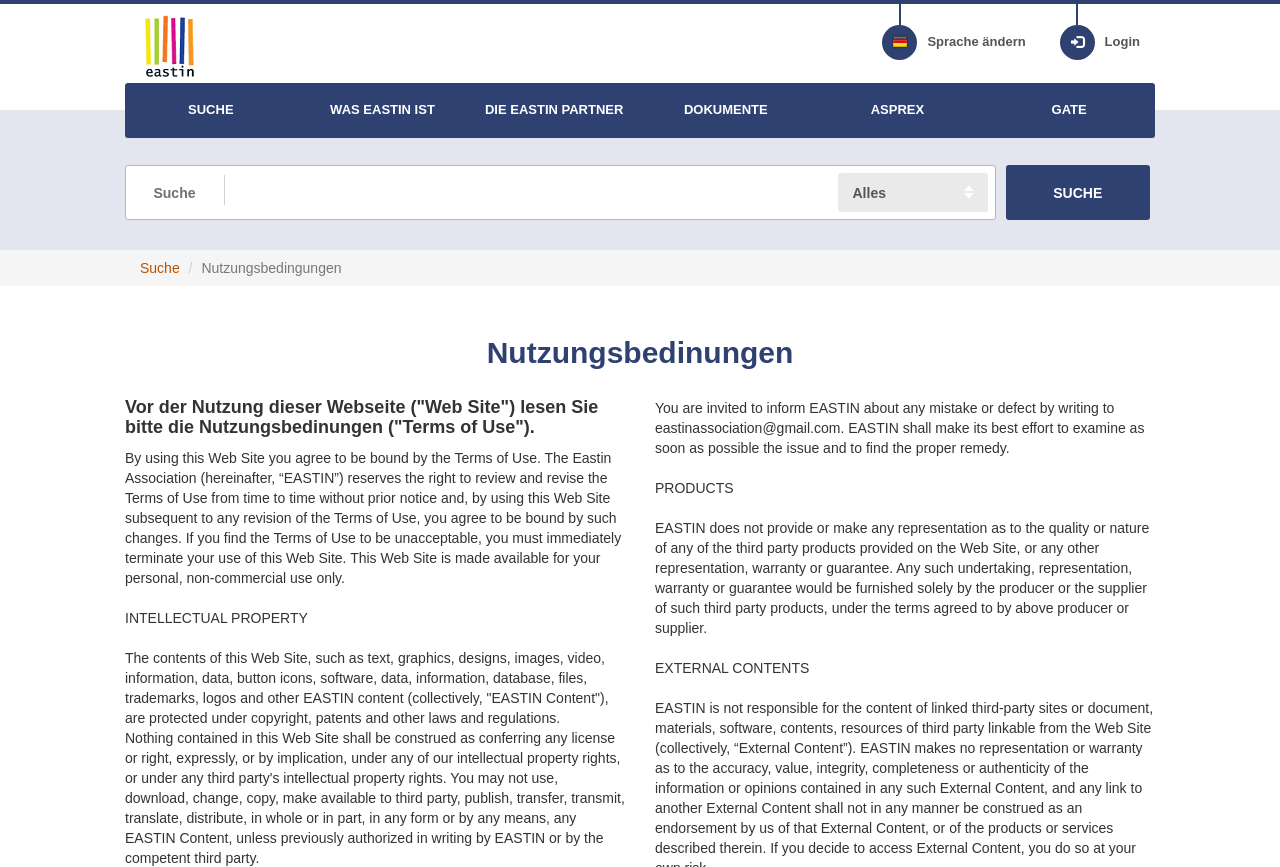Please specify the bounding box coordinates for the clickable region that will help you carry out the instruction: "Login to the website".

[0.816, 0.0, 0.902, 0.088]